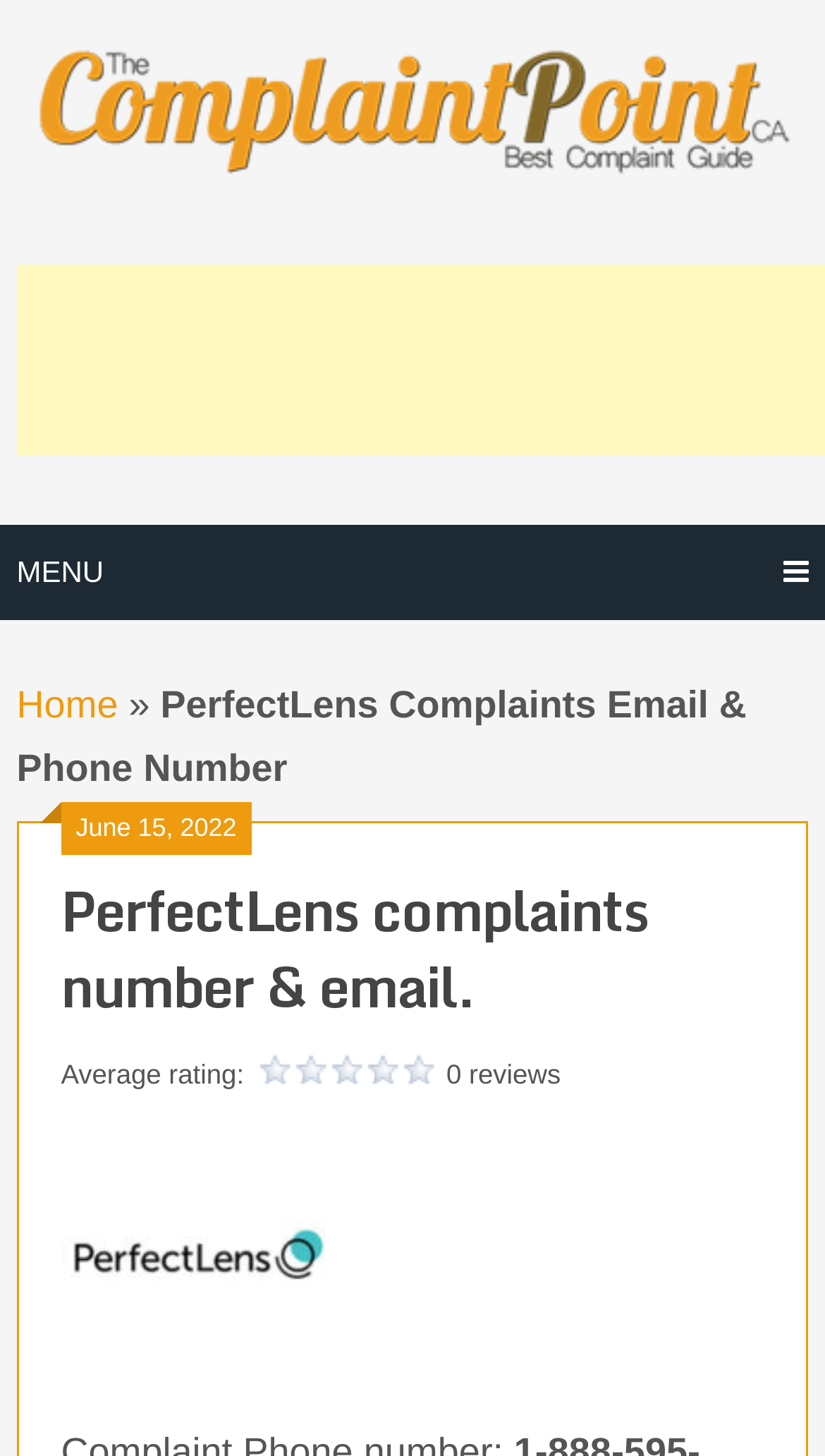Respond to the following question using a concise word or phrase: 
What is the date mentioned on the webpage?

June 15, 2022